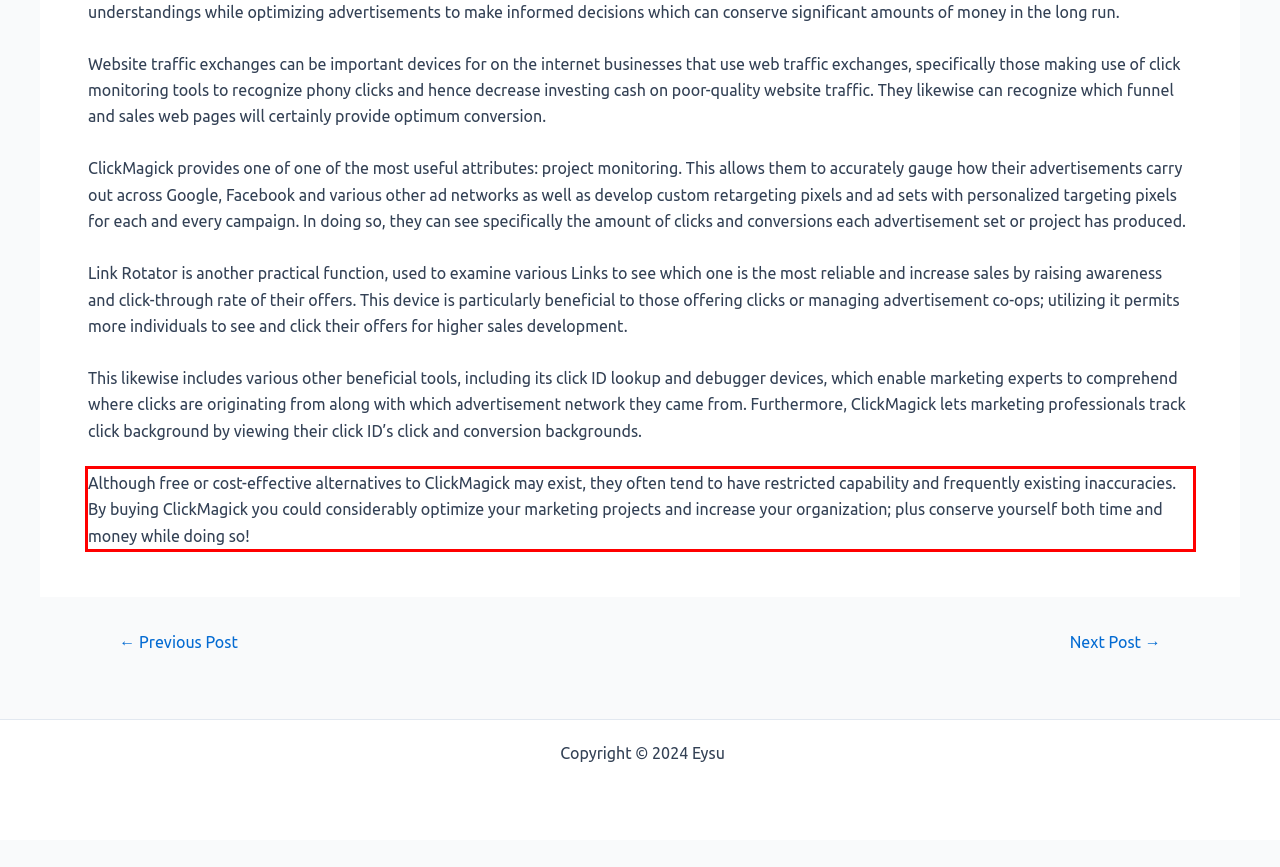The screenshot provided shows a webpage with a red bounding box. Apply OCR to the text within this red bounding box and provide the extracted content.

Although free or cost-effective alternatives to ClickMagick may exist, they often tend to have restricted capability and frequently existing inaccuracies. By buying ClickMagick you could considerably optimize your marketing projects and increase your organization; plus conserve yourself both time and money while doing so!